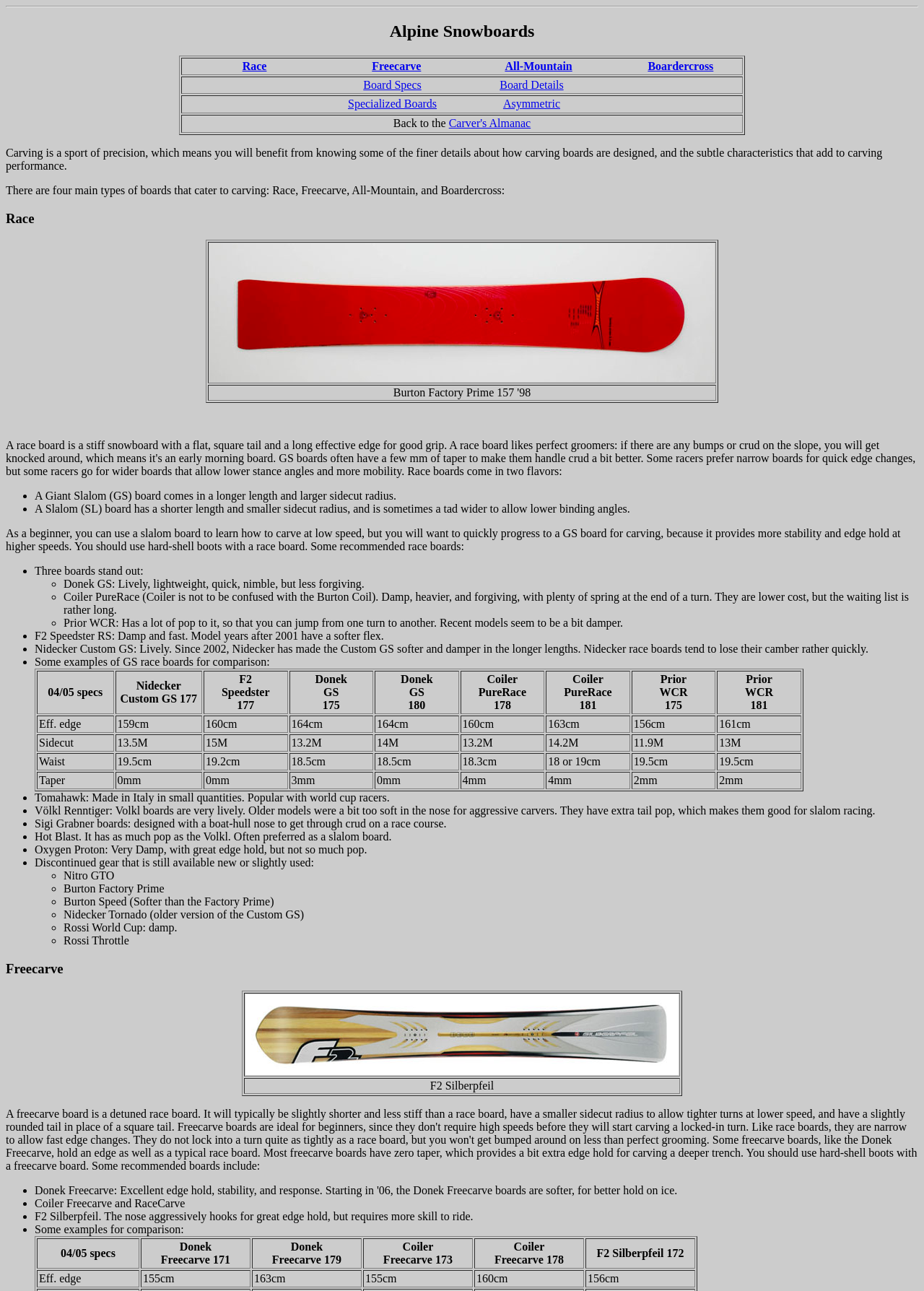Locate the bounding box coordinates of the UI element described by: "Freecarve". Provide the coordinates as four float numbers between 0 and 1, formatted as [left, top, right, bottom].

[0.403, 0.046, 0.456, 0.056]